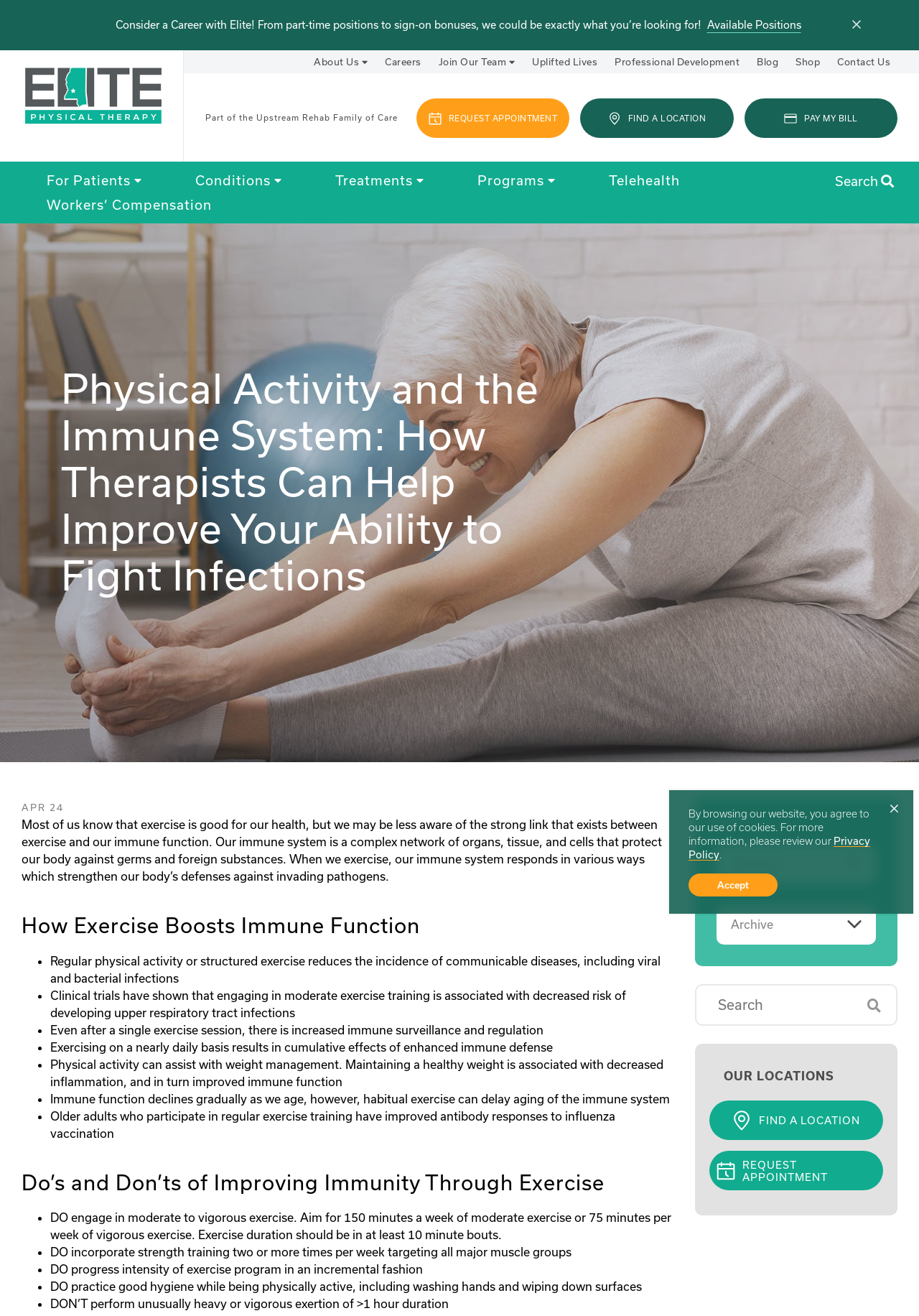What is the recommended duration of moderate exercise per week?
Provide an in-depth and detailed answer to the question.

According to the webpage, under the section 'Do’s and Don’ts of Improving Immunity Through Exercise', it is recommended to engage in moderate to vigorous exercise, aiming for 150 minutes a week of moderate exercise or 75 minutes per week of vigorous exercise.